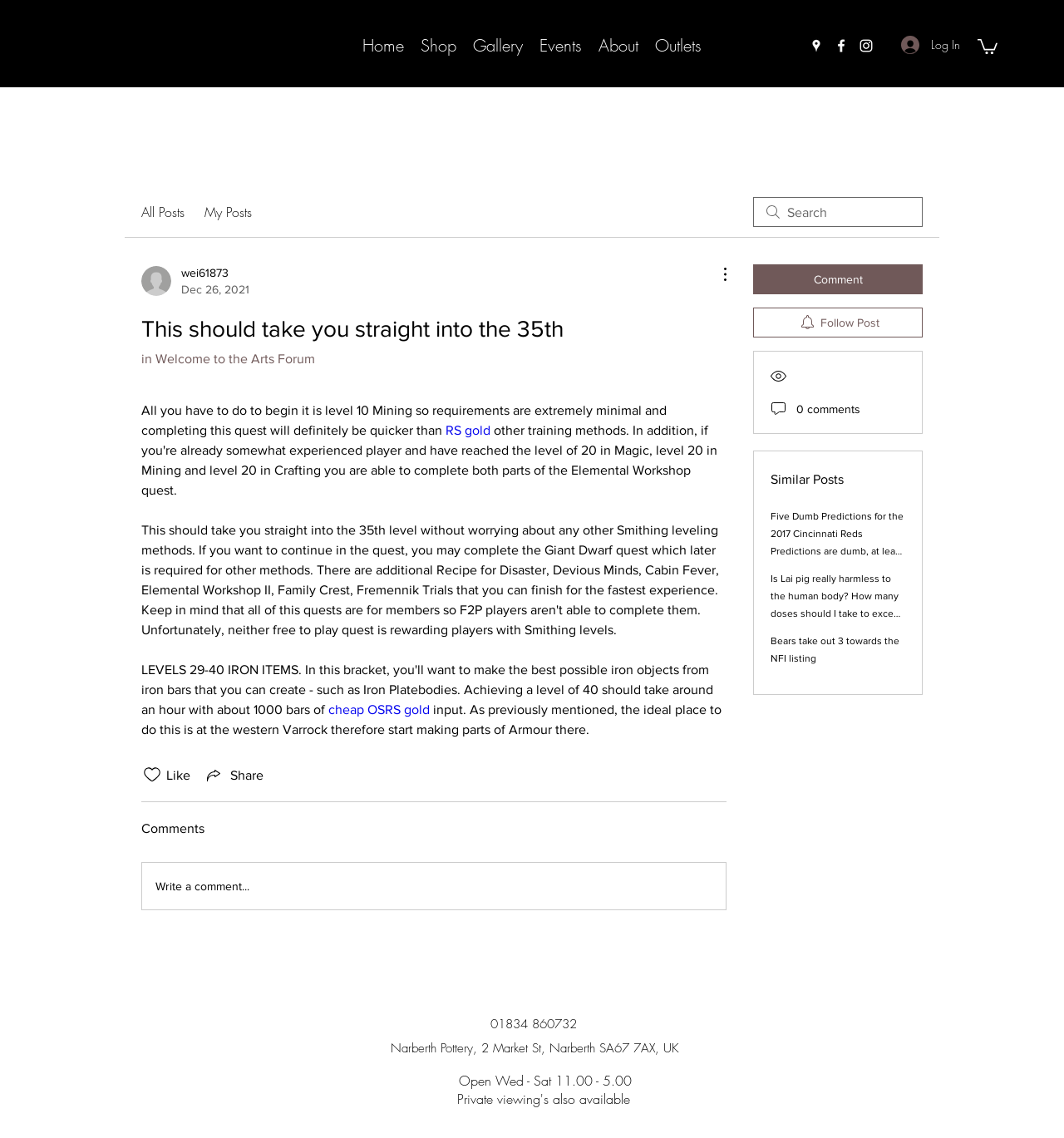Locate the bounding box coordinates of the area to click to fulfill this instruction: "Write a comment". The bounding box should be presented as four float numbers between 0 and 1, in the order [left, top, right, bottom].

[0.134, 0.758, 0.682, 0.799]